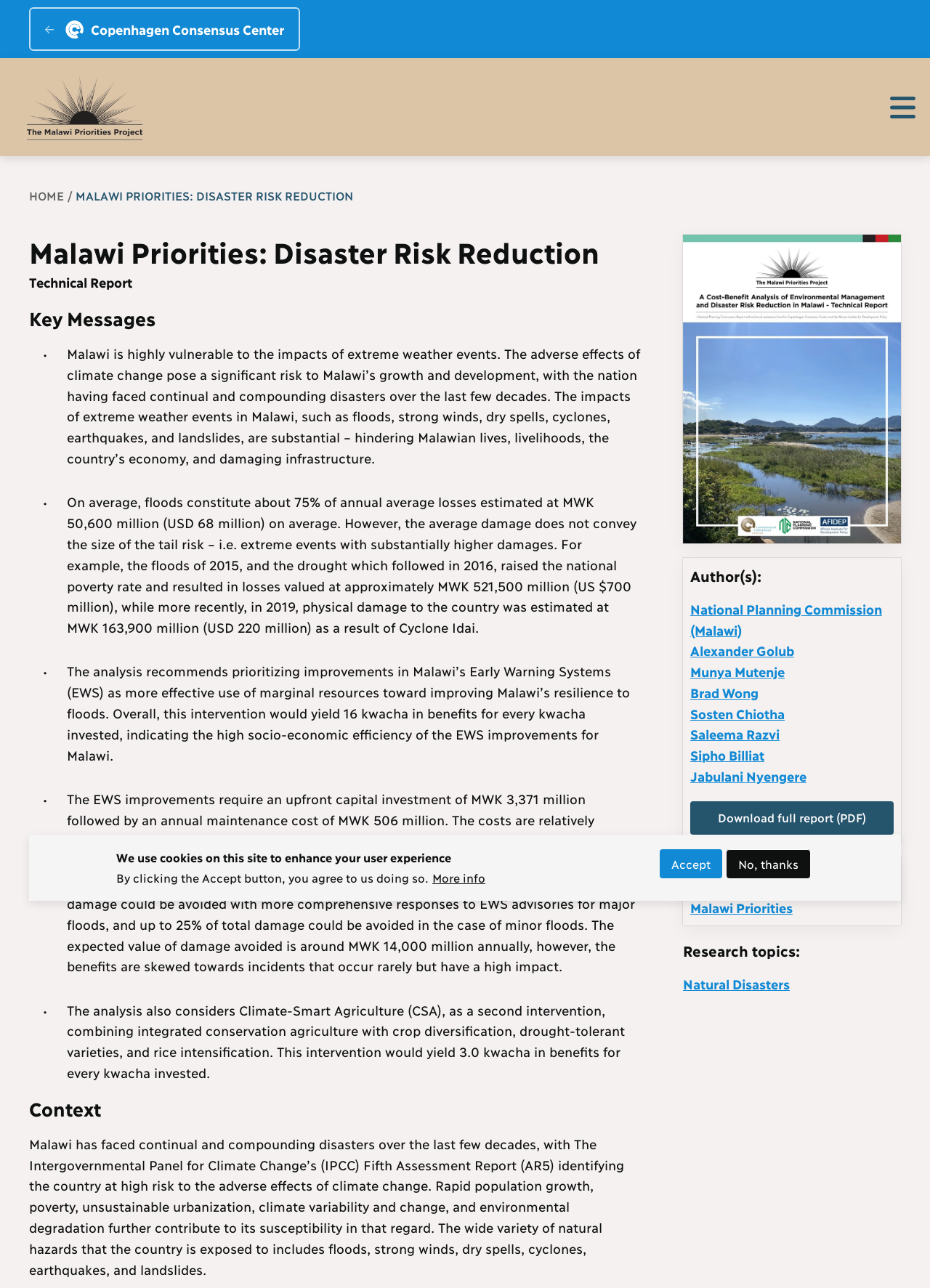Indicate the bounding box coordinates of the element that needs to be clicked to satisfy the following instruction: "Navigate to HOME page". The coordinates should be four float numbers between 0 and 1, i.e., [left, top, right, bottom].

[0.031, 0.146, 0.081, 0.157]